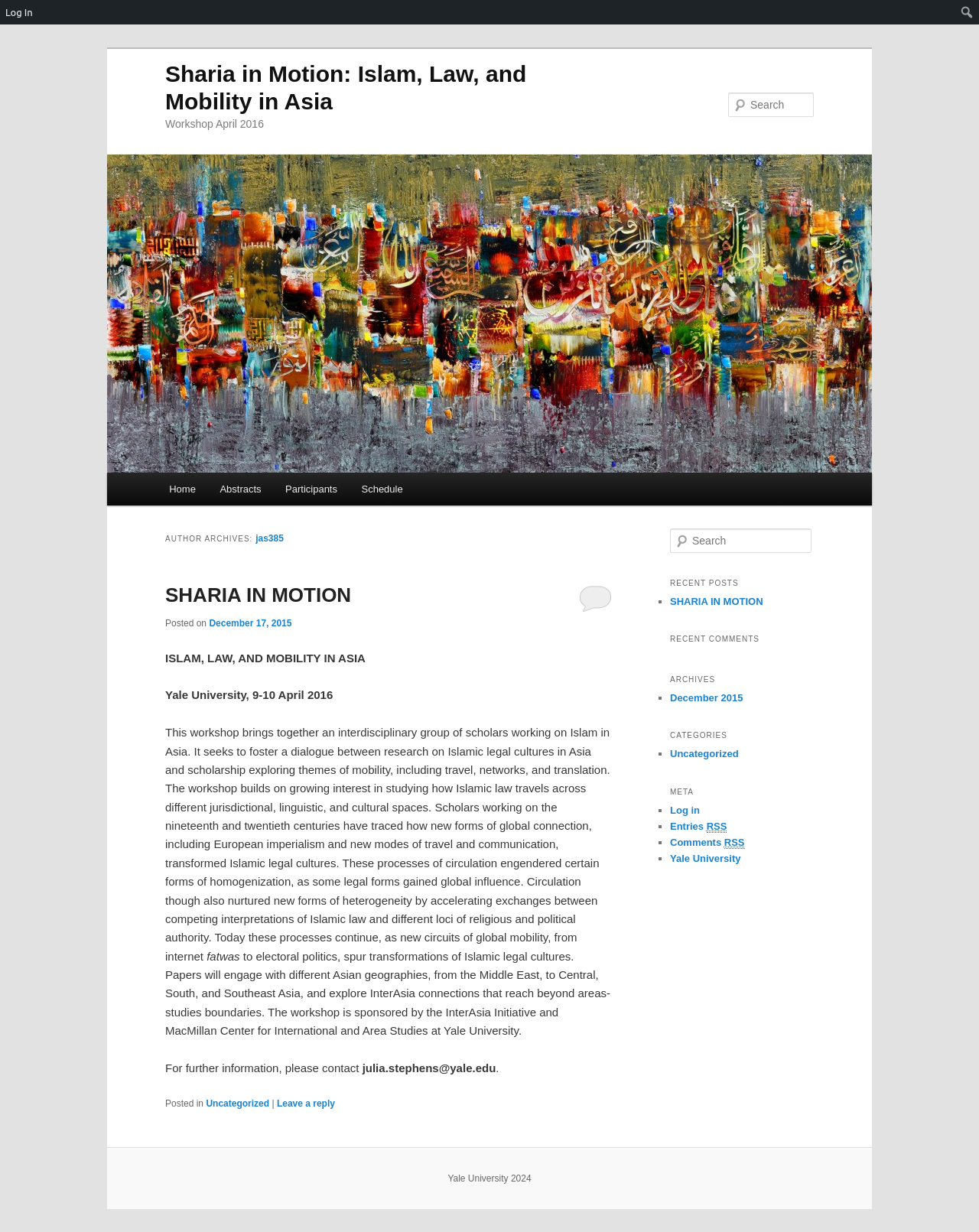What is the contact email for further information?
Look at the image and answer with only one word or phrase.

julia.stephens@yale.edu